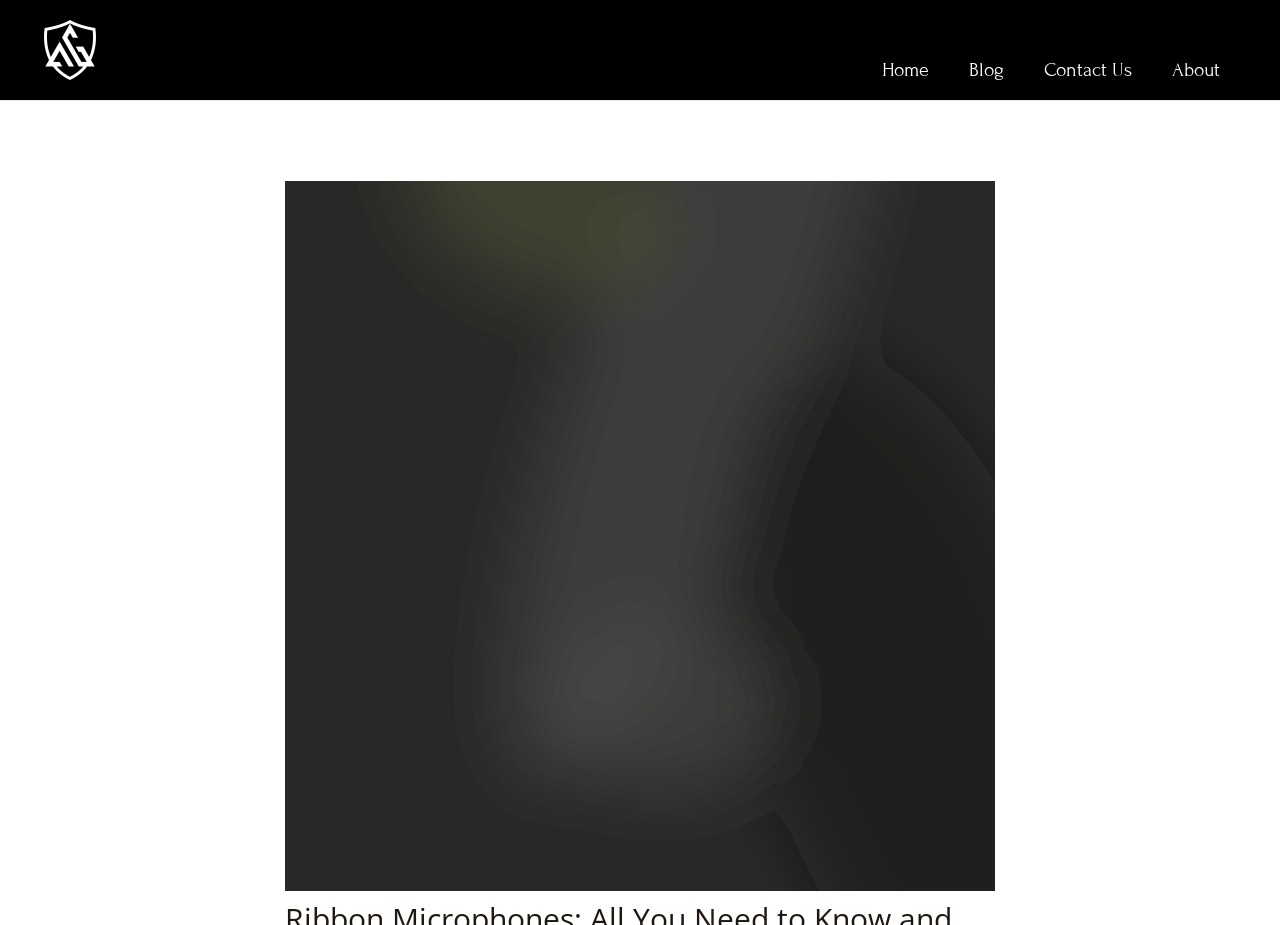Detail the features and information presented on the webpage.

The webpage is about ribbon microphones, with a title "Ribbon Microphones: All You Need to Know and How to Care For It Best" at the top. Below the title, there is a logo of "acoustic gold" which is both a link and an image, positioned at the top-left corner of the page. 

To the right of the logo, there is a navigation menu labeled "Site Navigation" that spans across the top of the page. The menu consists of four links: "Home", "Blog", "Contact Us", and "About", arranged from left to right. 

Below the navigation menu, there is a section with a static text "Post navigation", positioned near the top-left corner of the page.